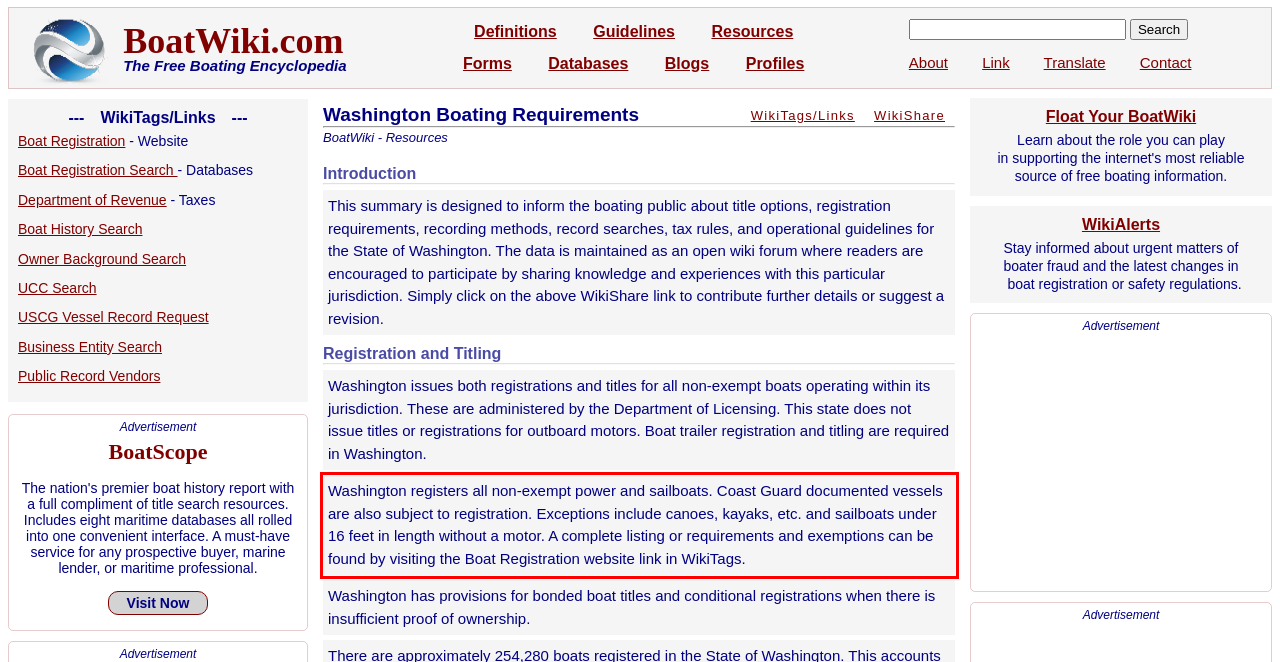Given the screenshot of the webpage, identify the red bounding box, and recognize the text content inside that red bounding box.

Washington registers all non-exempt power and sailboats. Coast Guard documented vessels are also subject to registration. Exceptions include canoes, kayaks, etc. and sailboats under 16 feet in length without a motor. A complete listing or requirements and exemptions can be found by visiting the Boat Registration website link in WikiTags.